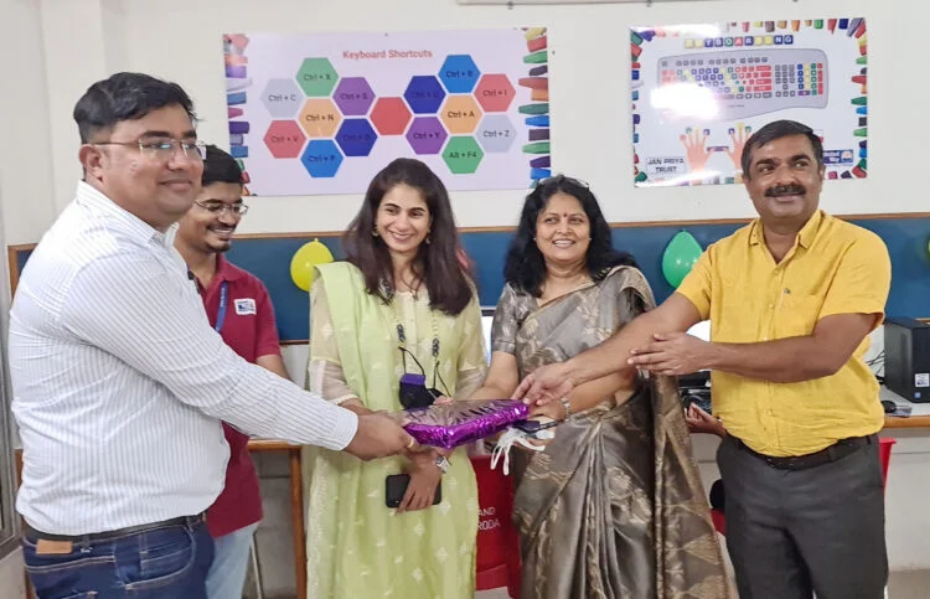What is the color of the saree worn by the woman?
Look at the screenshot and give a one-word or phrase answer.

Shimmering gray